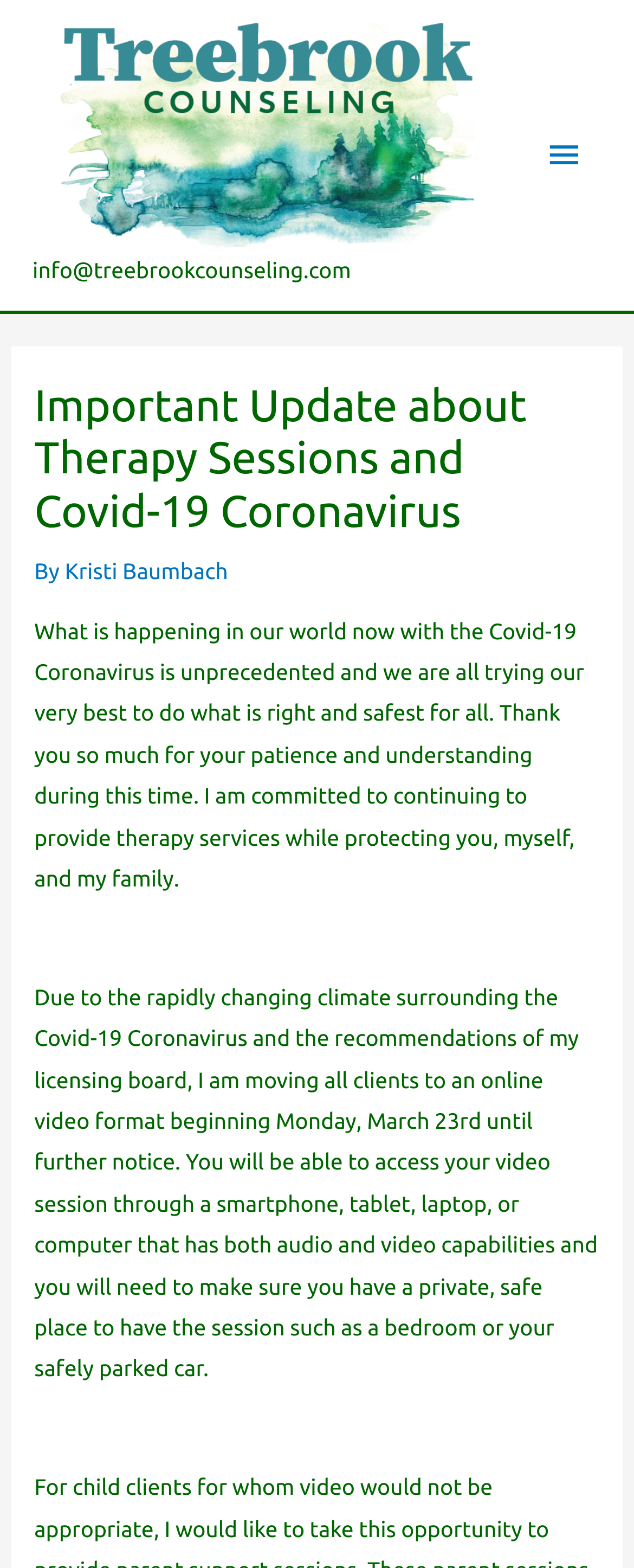Look at the image and answer the question in detail:
What is the email address provided on the webpage?

The email address is provided at the top of the webpage, below the main menu button, and is written as 'info@treebrookcounseling.com'.